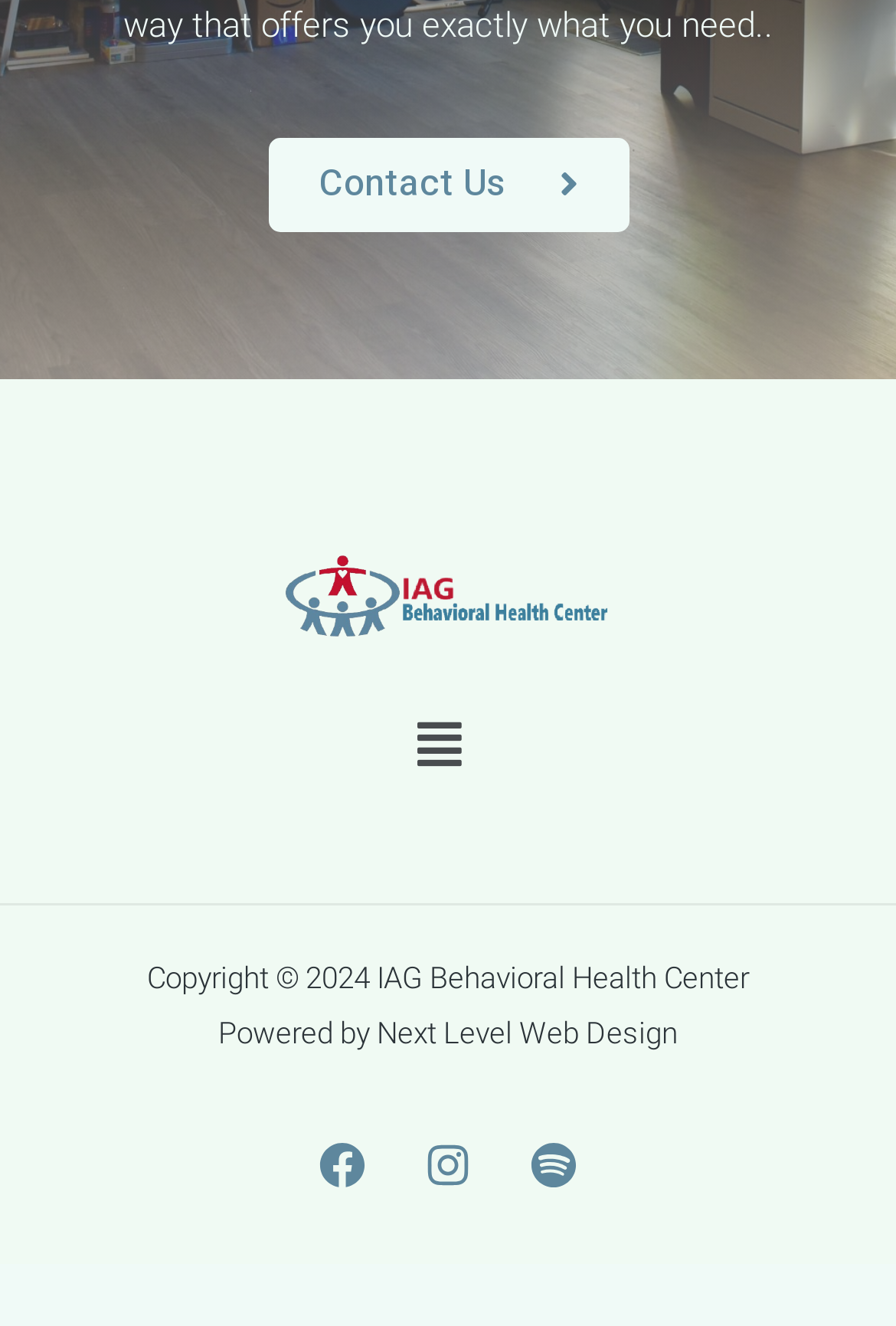Who designed the website?
By examining the image, provide a one-word or phrase answer.

Next Level Web Design